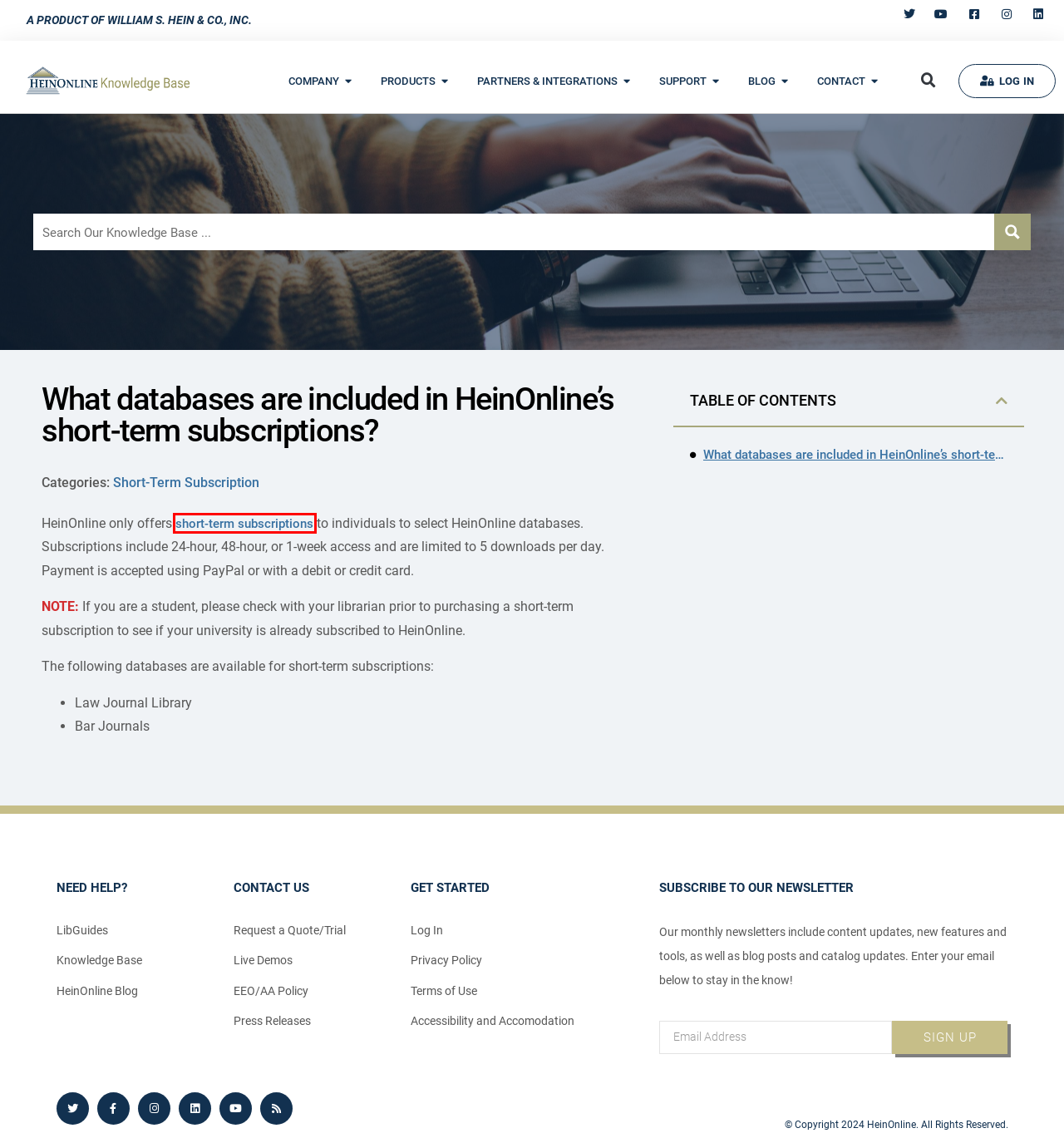You’re provided with a screenshot of a webpage that has a red bounding box around an element. Choose the best matching webpage description for the new page after clicking the element in the red box. The options are:
A. Home - LibGuides at HeinOnline
B. - HeinOnline Knowledge Base
C. Short-Term Subscription Archives - HeinOnline Knowledge Base
D. About the Blog - HeinOnline Blog
E. Short-Term Subscriptions - HeinOnline
F. - HeinOnline.org
G. EEO/AA Policy Statement - HeinOnline
H. Live Demos - HeinOnline

E